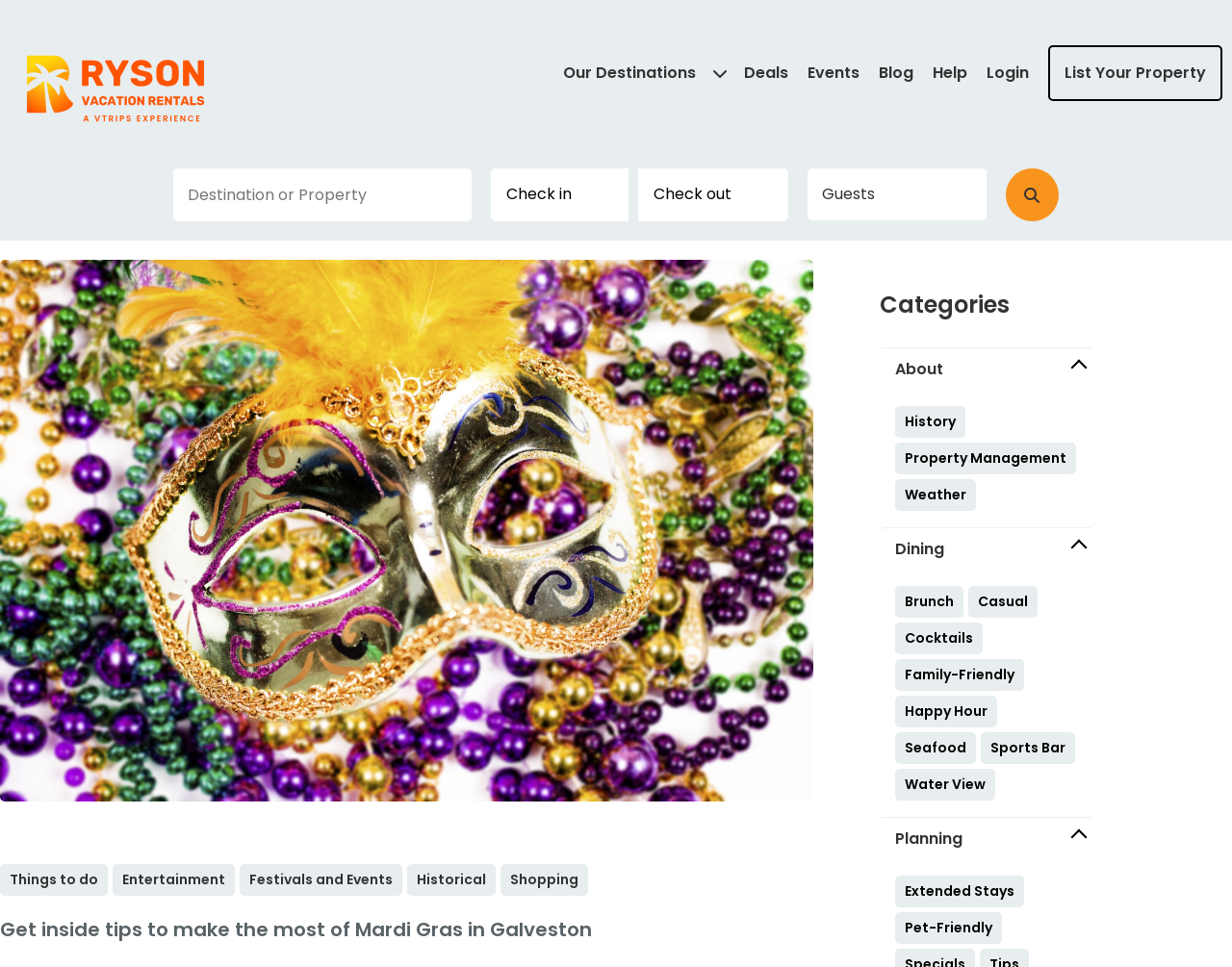Please answer the following question using a single word or phrase: 
How many types of dining options are listed?

9